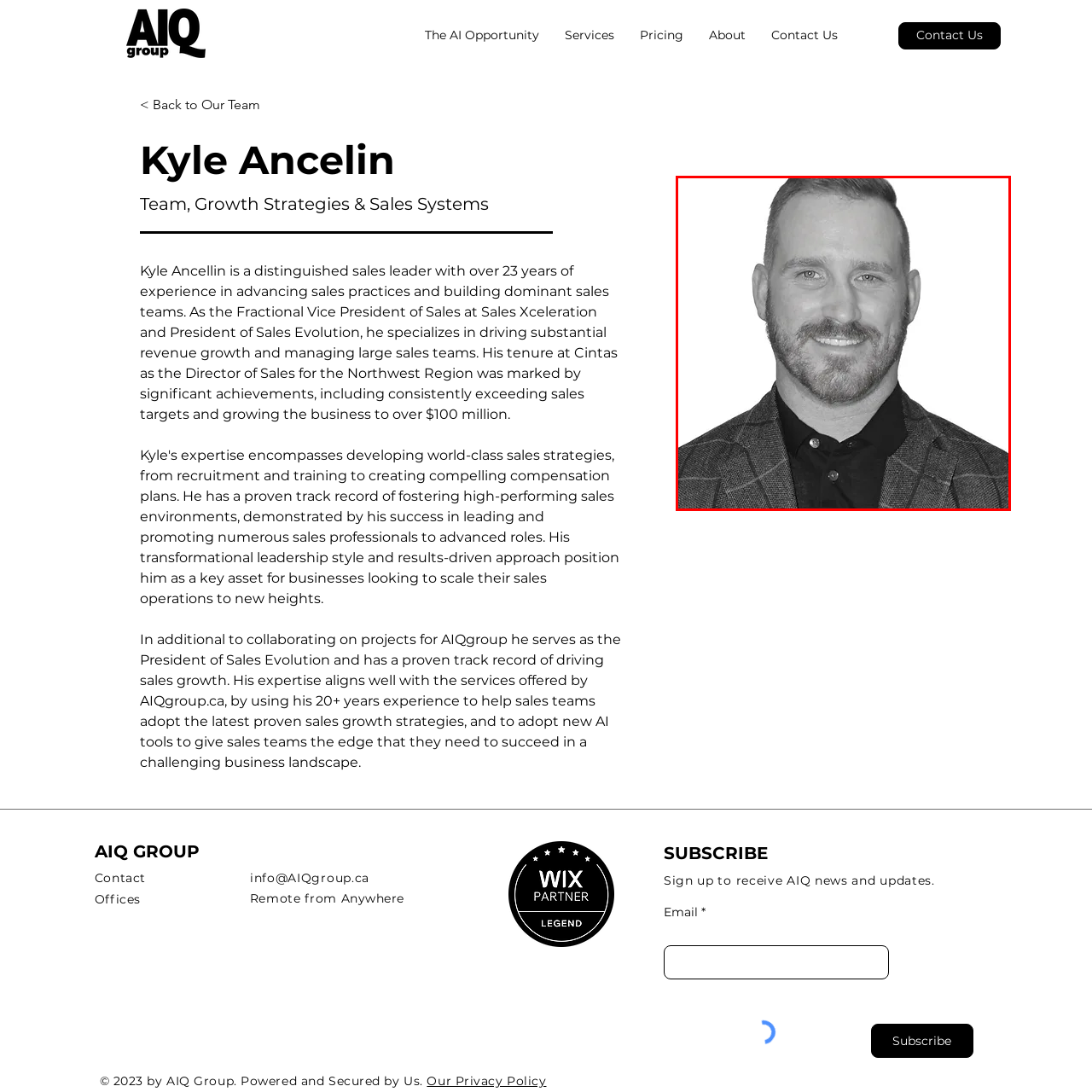Check the content in the red bounding box and reply to the question using a single word or phrase:
How many years of expertise does Kyle Ancelin have?

23 years